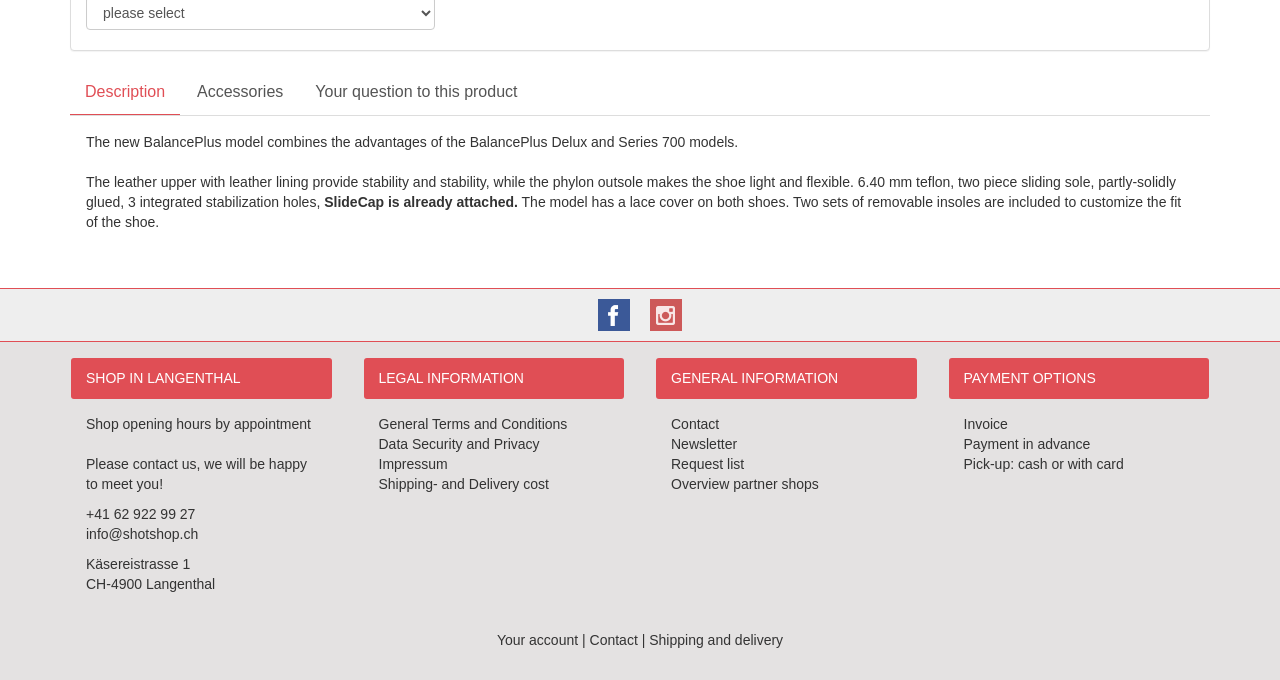How many sets of removable insoles are included?
Refer to the image and provide a thorough answer to the question.

The question can be answered by reading the fourth StaticText element, which mentions that two sets of removable insoles are included to customize the fit of the shoe.